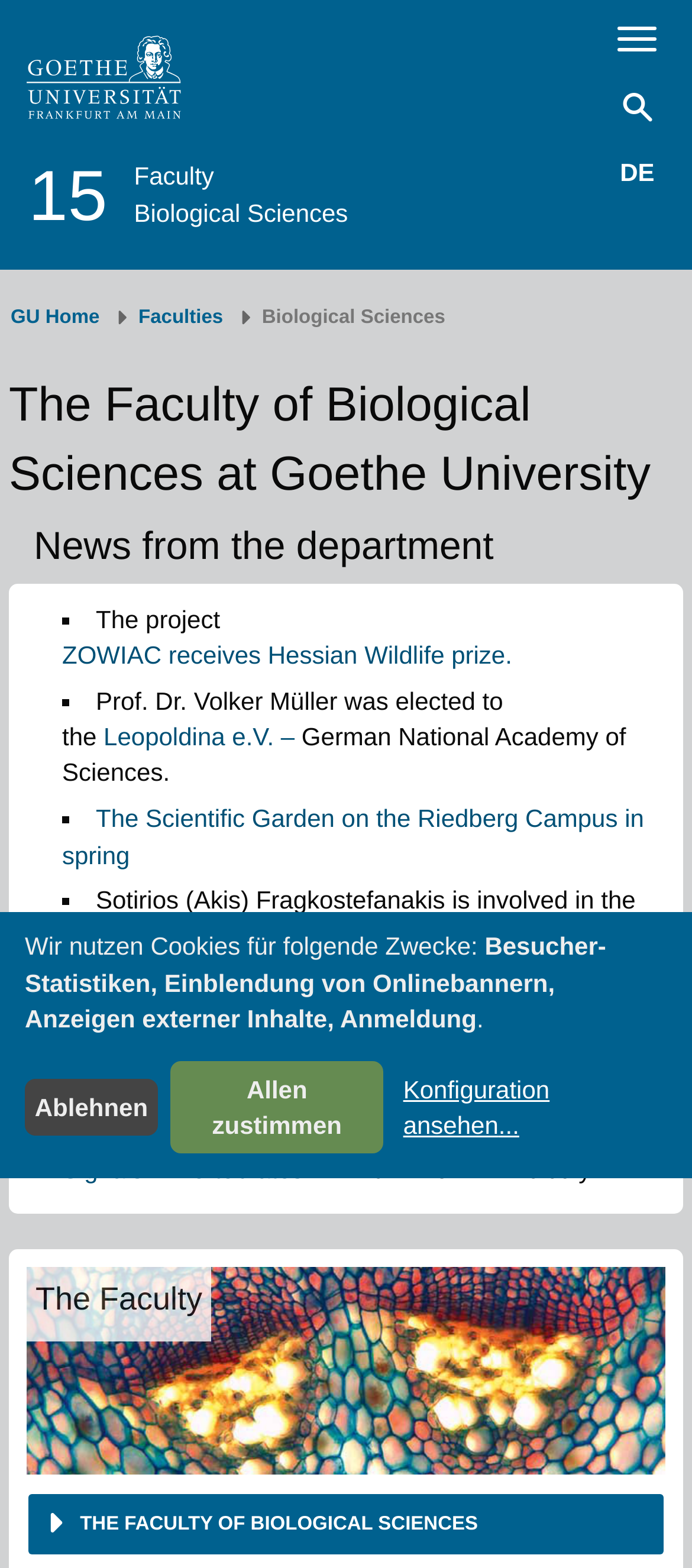What is the name of the university?
Using the image as a reference, answer the question in detail.

I determined the answer by looking at the root element 'Goethe-Universität — Biological Sciences' and the link 'Goethe-Universität Frankfurt am Main' which suggests that the webpage is related to Goethe University.